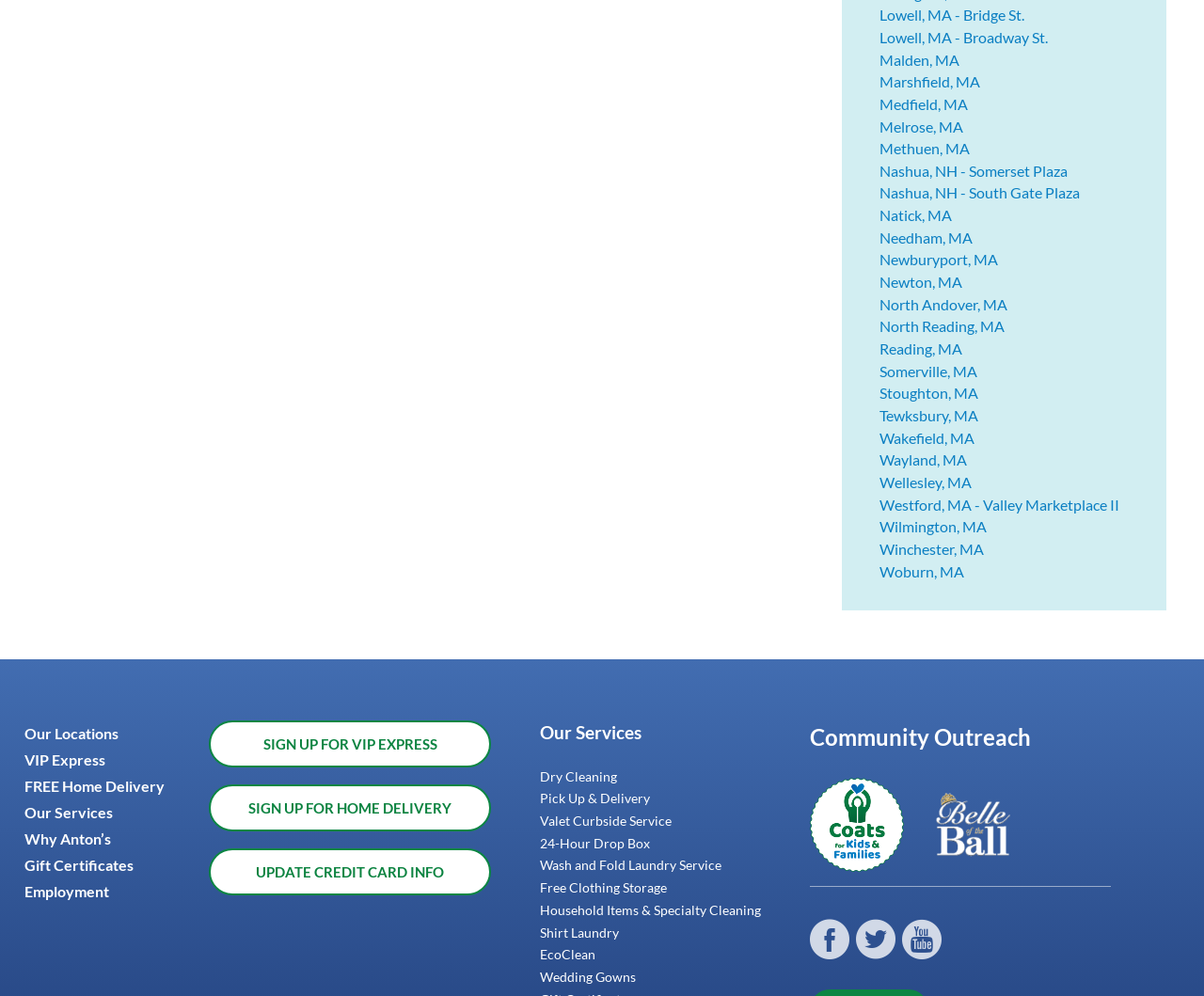Identify the bounding box for the UI element described as: "Pick Up & Delivery". Ensure the coordinates are four float numbers between 0 and 1, formatted as [left, top, right, bottom].

[0.448, 0.794, 0.54, 0.81]